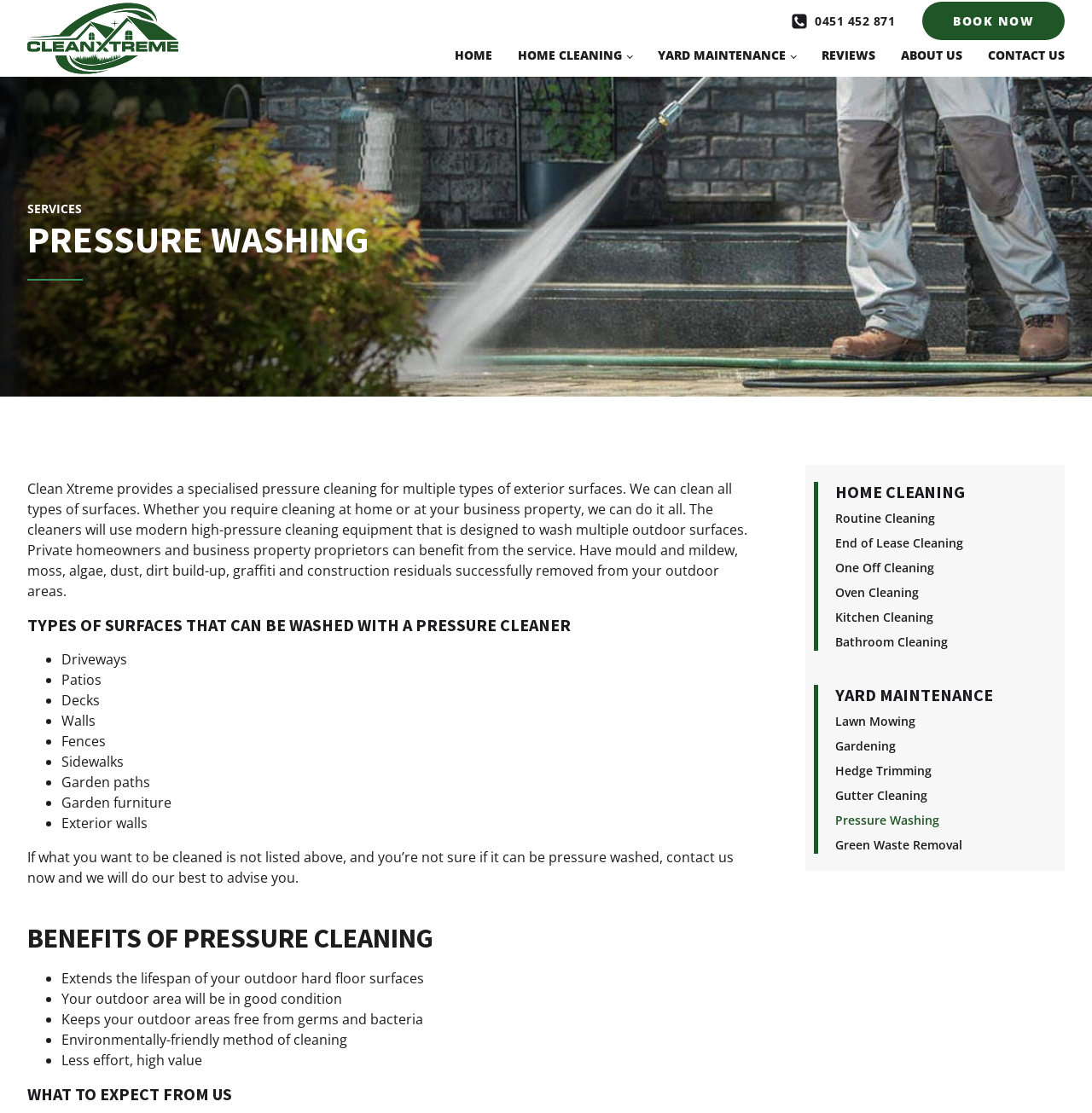What is the phone number?
Please provide a detailed answer to the question.

The phone number is obtained from the link element with the text '0451 452 871' at the top right corner of the webpage, which is likely to be the contact phone number of the company.